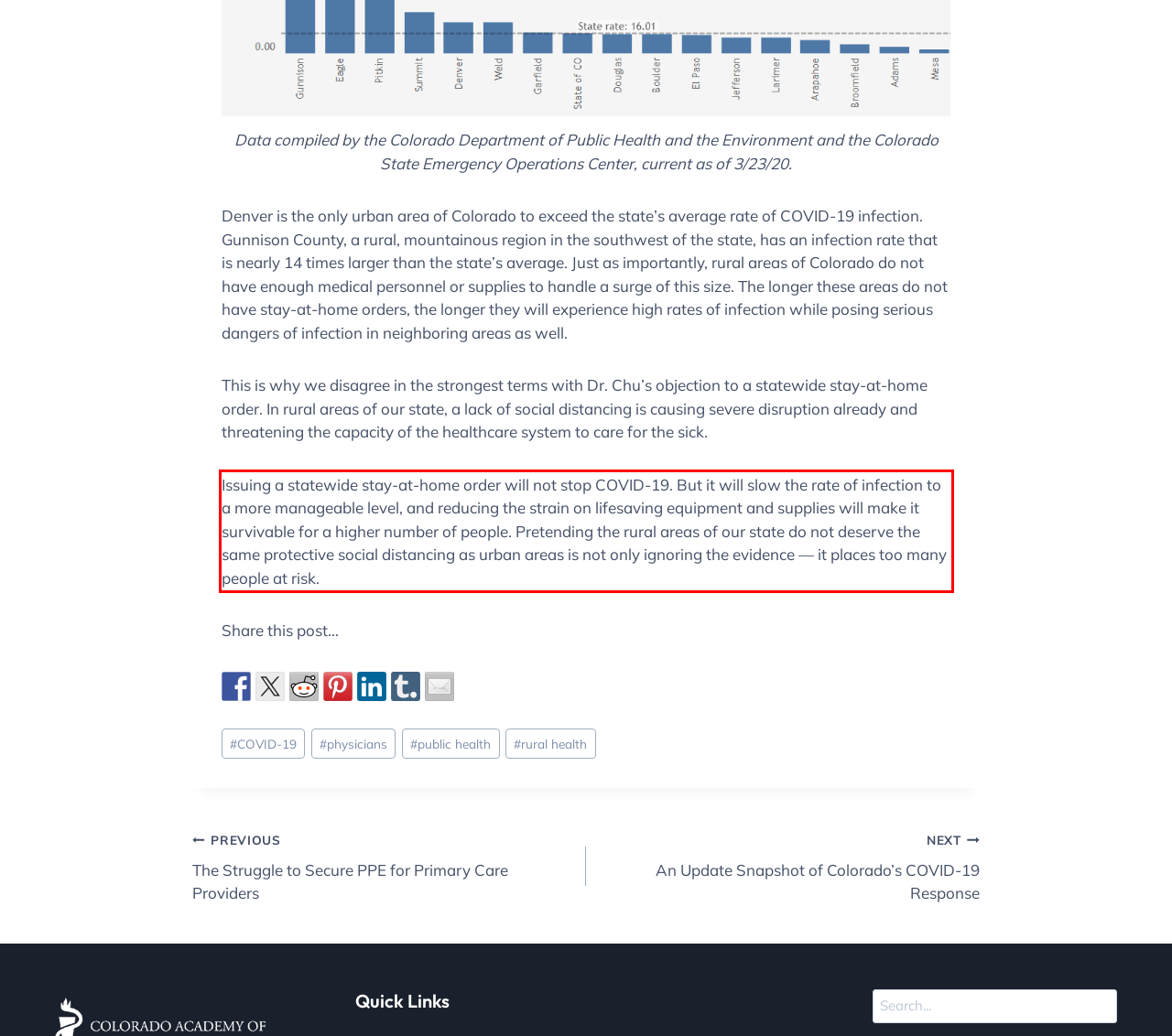Please identify and extract the text from the UI element that is surrounded by a red bounding box in the provided webpage screenshot.

Issuing a statewide stay-at-home order will not stop COVID-19. But it will slow the rate of infection to a more manageable level, and reducing the strain on lifesaving equipment and supplies will make it survivable for a higher number of people. Pretending the rural areas of our state do not deserve the same protective social distancing as urban areas is not only ignoring the evidence — it places too many people at risk.